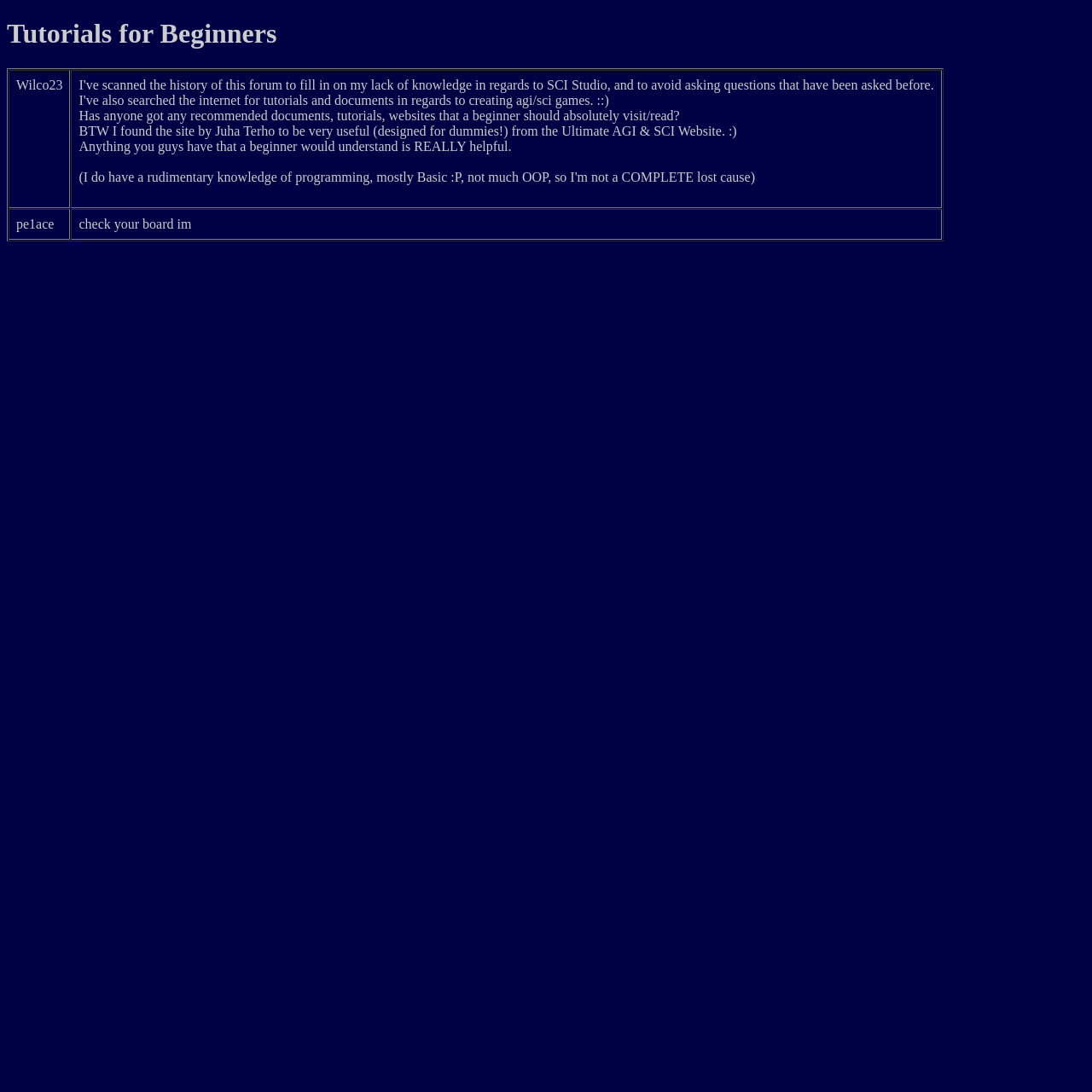Generate the text of the webpage's primary heading.

Tutorials for Beginners